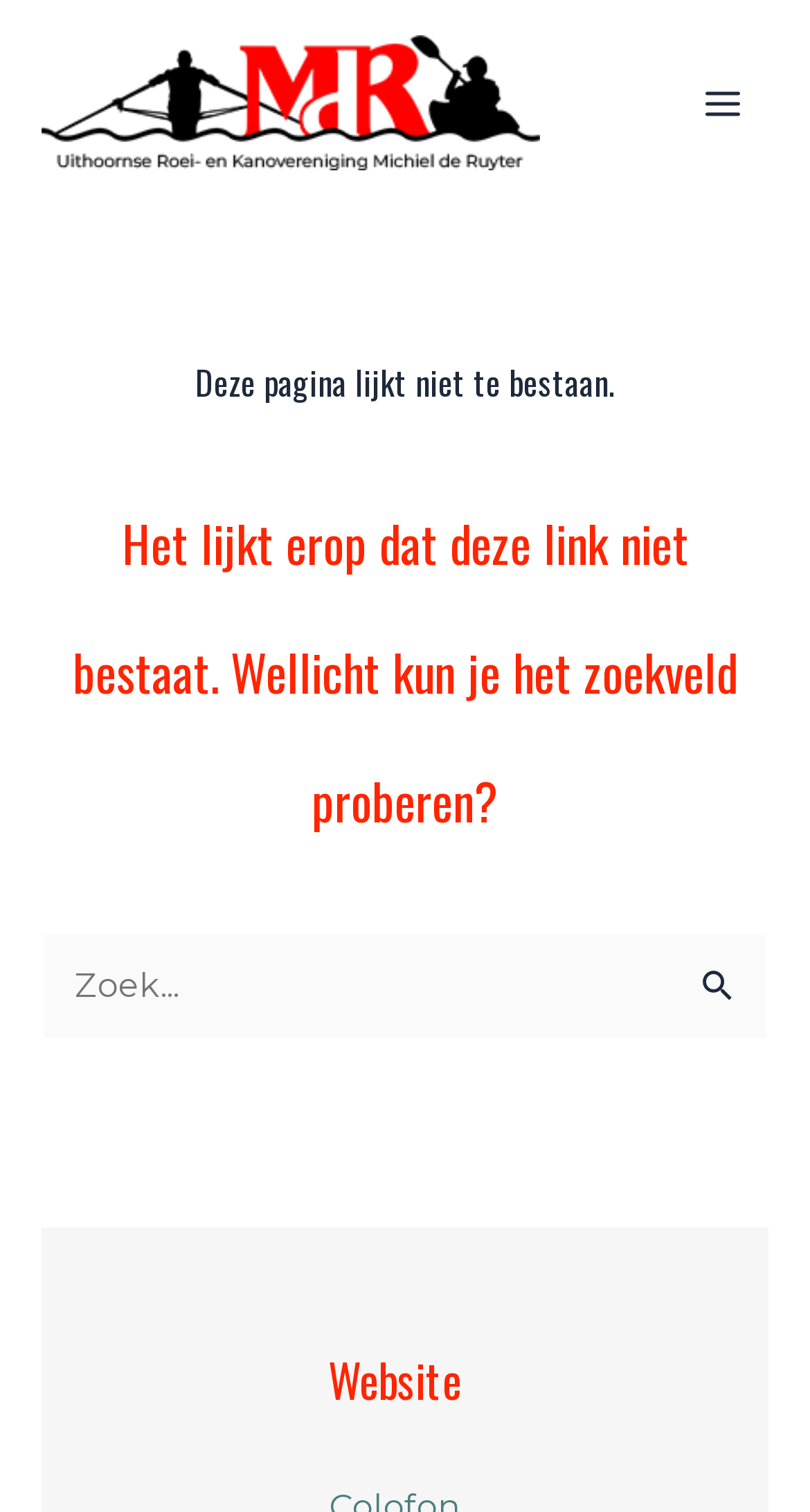What is the alternative action suggested?
Please answer the question as detailed as possible based on the image.

The error message suggests that the user try the search field, as stated in the heading below the error message, which says 'Wellicht kun je het zoekveld proberen?', which is Dutch for 'Maybe you can try the search field?'.